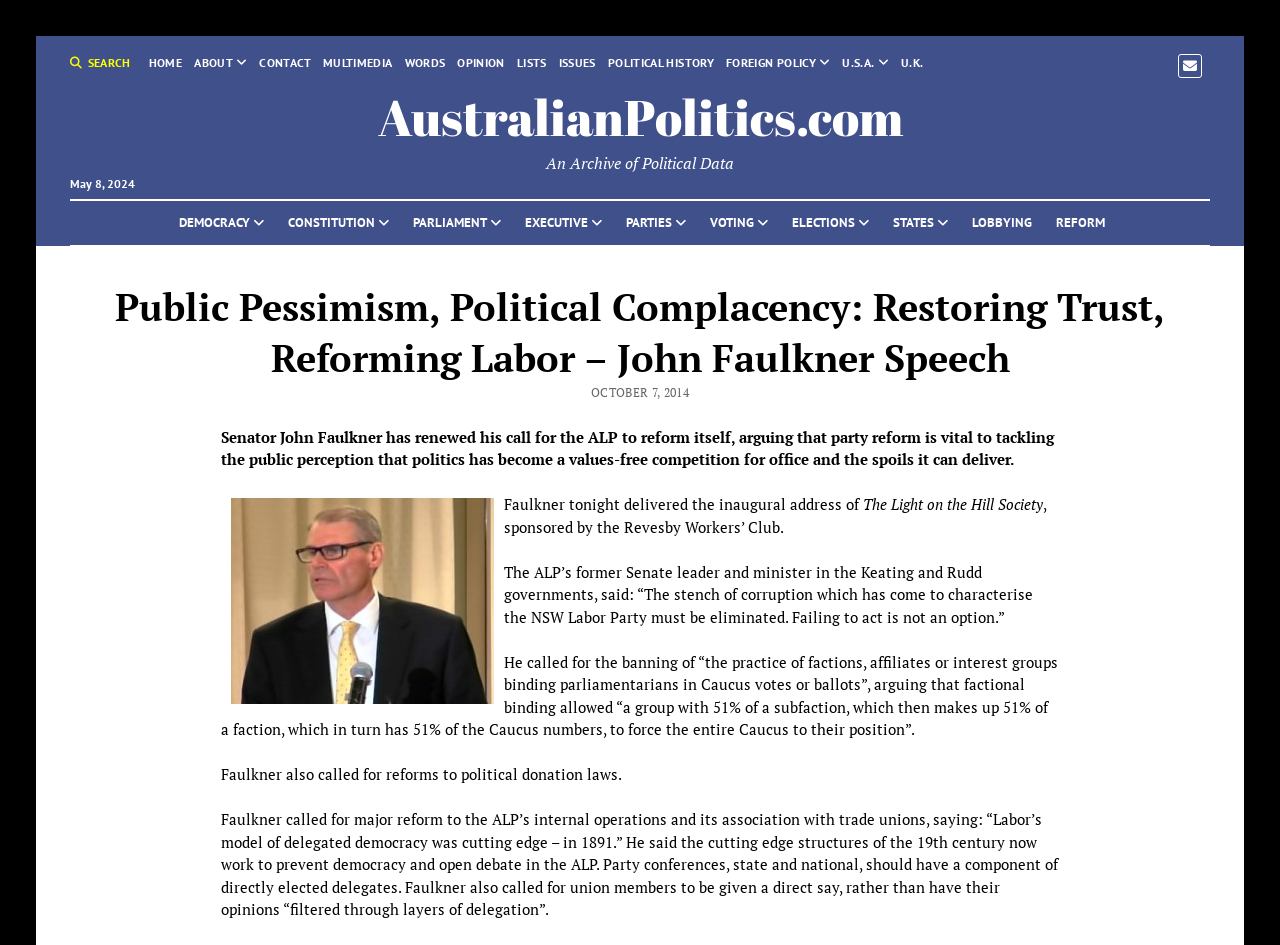For the given element description FOREIGN POLICY, determine the bounding box coordinates of the UI element. The coordinates should follow the format (top-left x, top-left y, bottom-right x, bottom-right y) and be within the range of 0 to 1.

[0.567, 0.057, 0.649, 0.076]